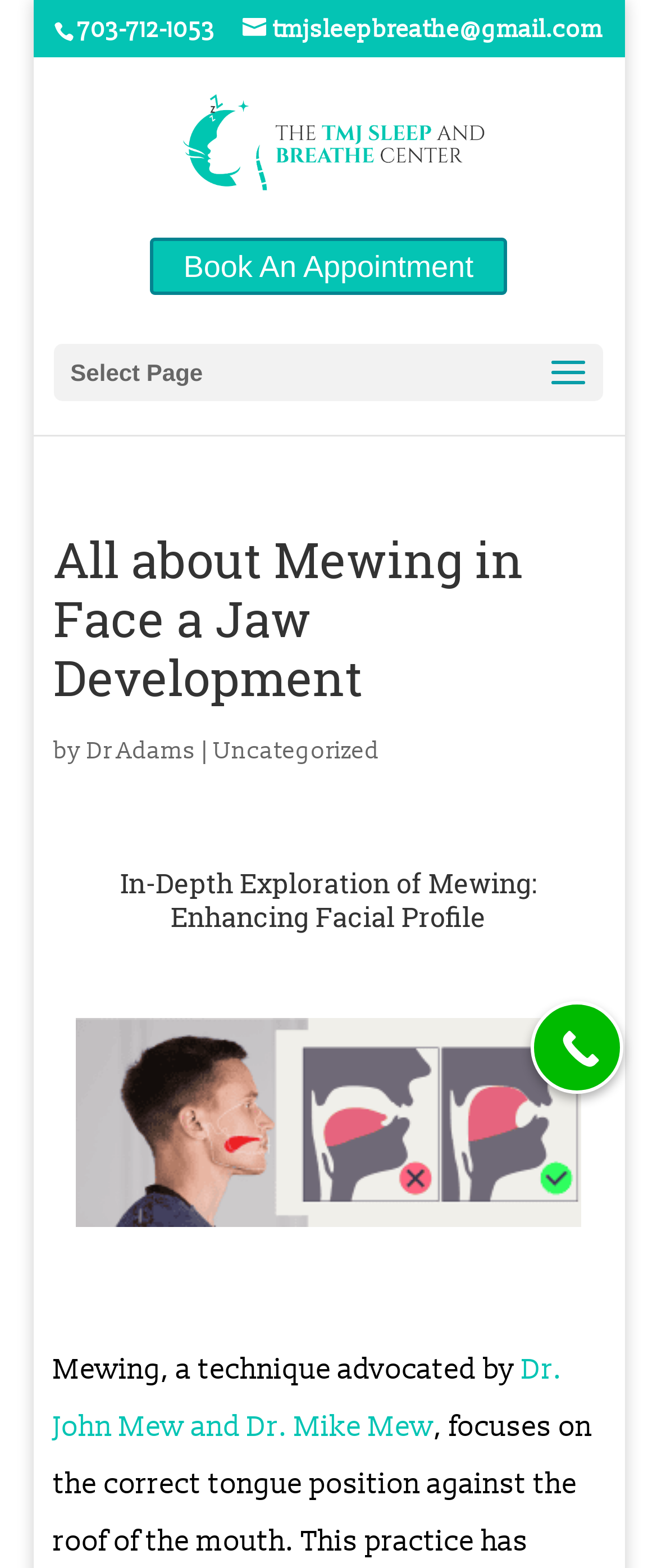Determine the bounding box coordinates of the UI element that matches the following description: "Call Now Button". The coordinates should be four float numbers between 0 and 1 in the format [left, top, right, bottom].

[0.808, 0.638, 0.949, 0.698]